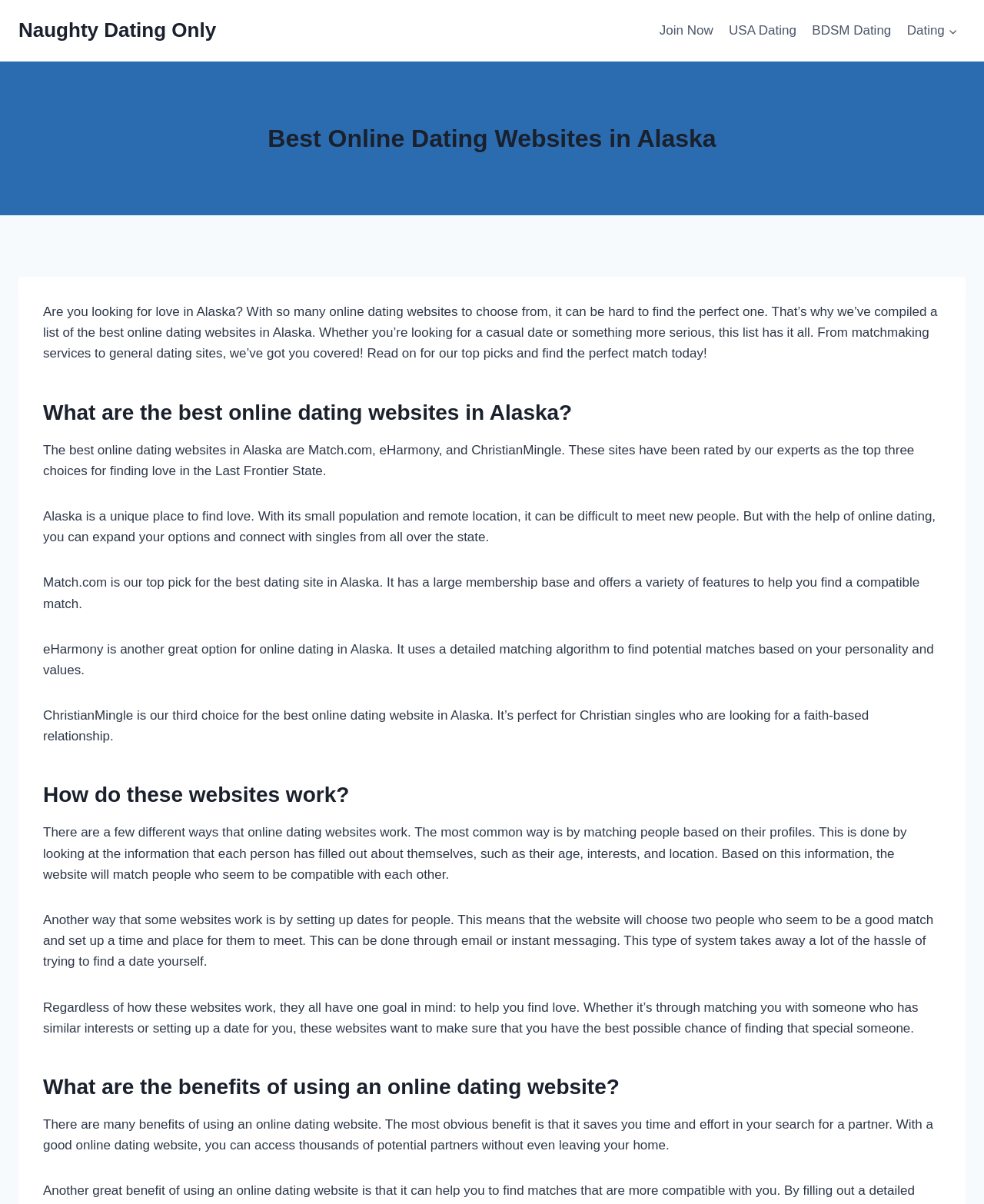Give a concise answer using only one word or phrase for this question:
What is the benefit of using an online dating website?

Saves time and effort